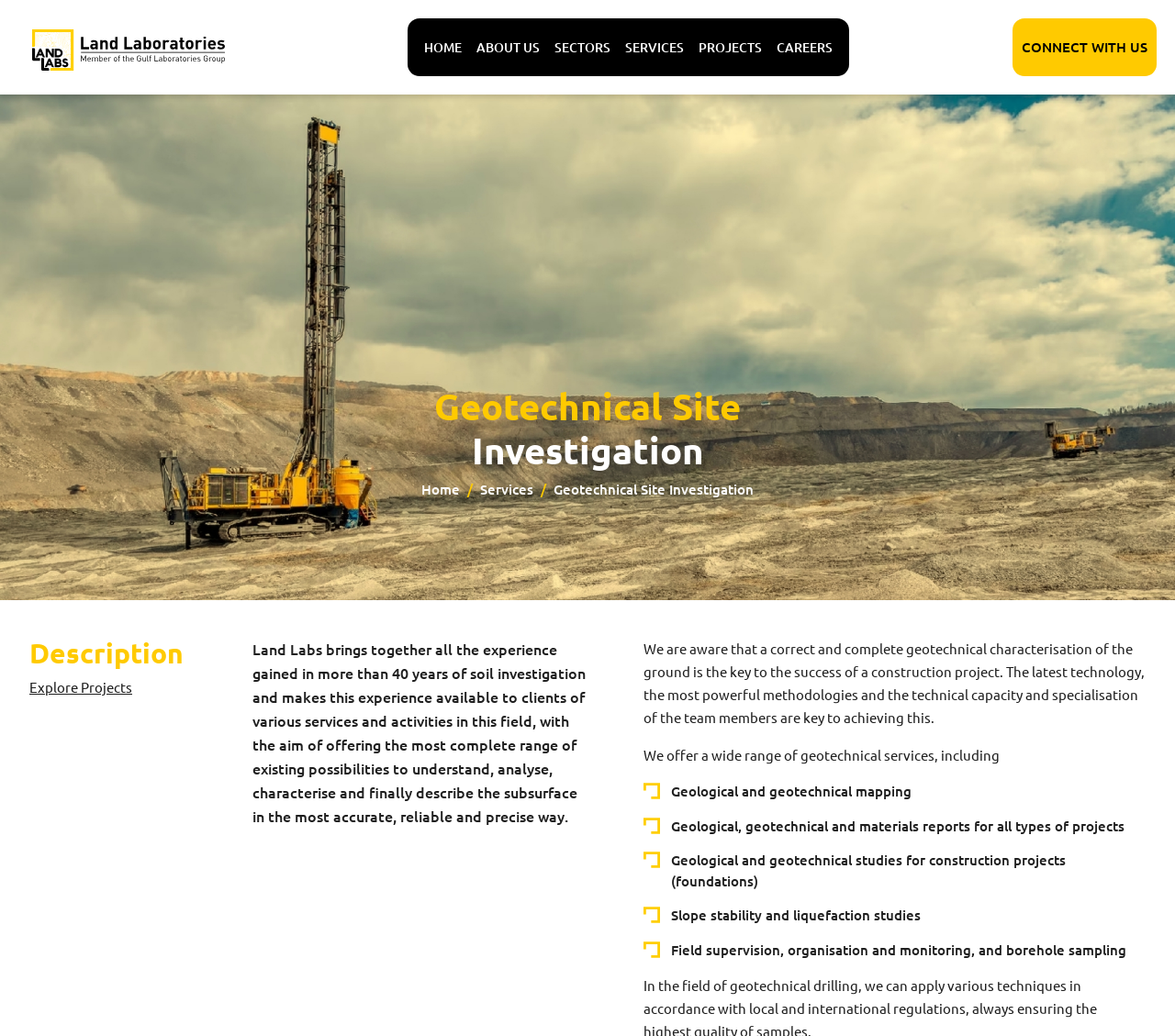What is the focus of Land Laboratories' team members?
Based on the image, please offer an in-depth response to the question.

The webpage mentions that the technical capacity and specialization of the team members are key to achieving accurate and reliable geotechnical characterization of the ground. This suggests that the team members are focused on developing and applying their technical expertise to deliver high-quality services.